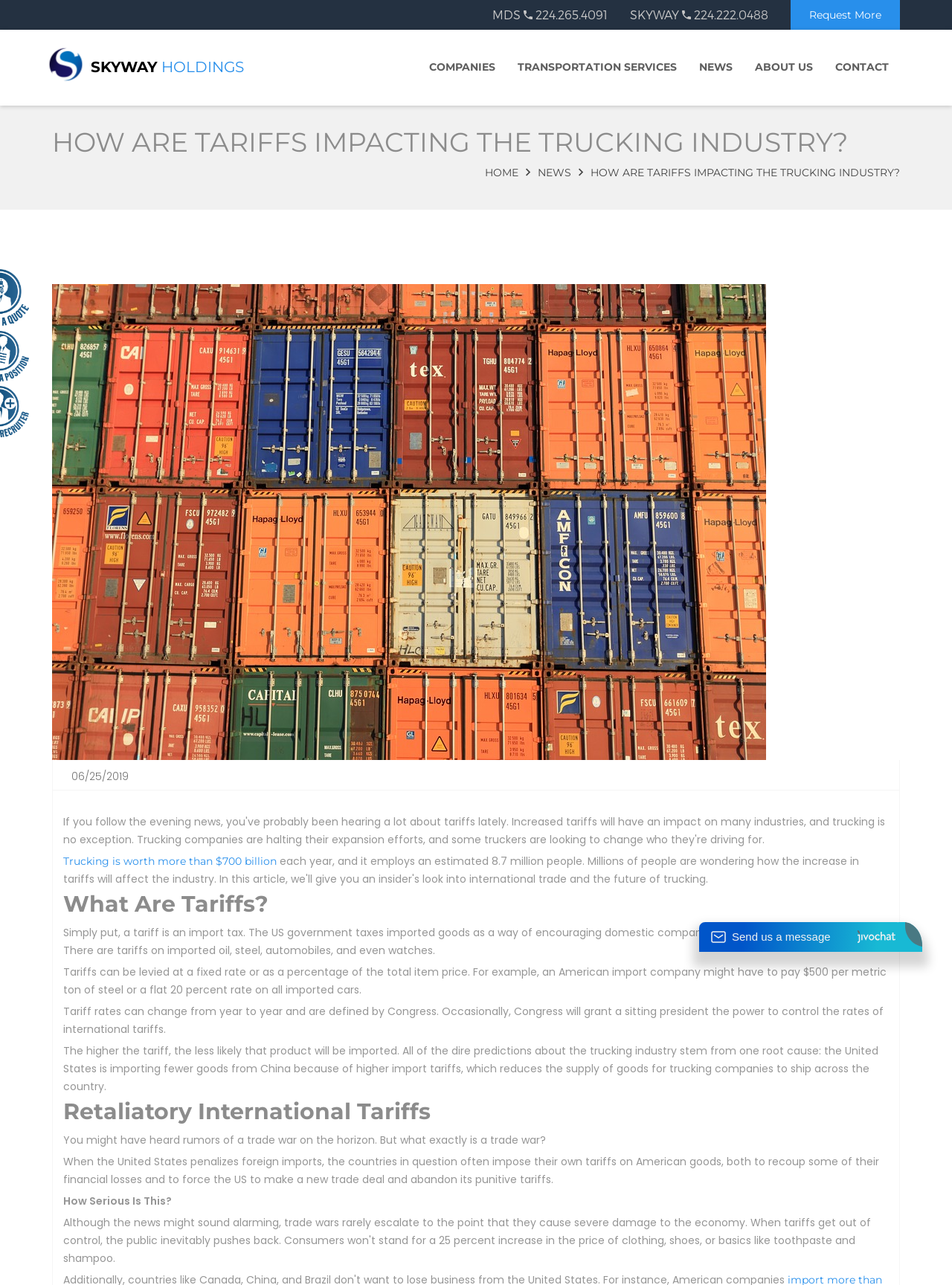Articulate a complete and detailed caption of the webpage elements.

The webpage is about the impact of tariffs on the trucking industry. At the top, there is a header section with the title "How Are Tariffs Impacting the Trucking Industry?" and a few links to companies and services, including Skyway Brokerage and MDS Trucking Services, accompanied by a small image. Below this, there is a navigation menu with links to different sections of the website, including Companies, Transportation Services, News, About Us, and Contact.

The main content of the page is divided into sections, each with a heading. The first section explains what tariffs are, describing them as import taxes imposed by the US government to encourage domestic production. The text explains how tariffs can be levied at a fixed rate or as a percentage of the total item price and how tariff rates can change from year to year.

The next section discusses retaliatory international tariffs, explaining how other countries may impose their own tariffs on American goods in response to US tariffs. The text describes the potential consequences of a trade war and the impact on the trucking industry.

Throughout the page, there are several links to related articles or news stories, including one with the title "Trucking is worth more than $700 billion". There is also a news image and a date "06/25/2019" indicating when the article was published. At the bottom of the page, there is a call-to-action section with a link to "Request More" and a text "Send us a message".